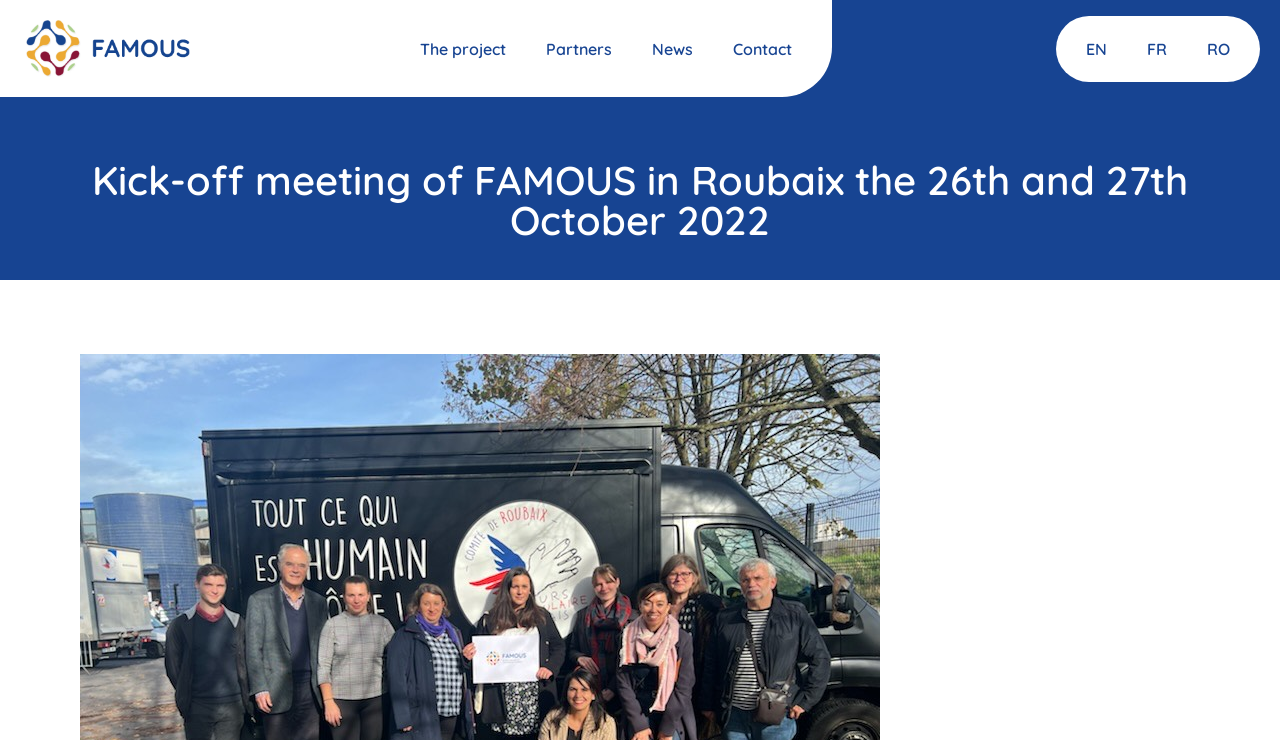Provide a short, one-word or phrase answer to the question below:
How many language options are available?

3